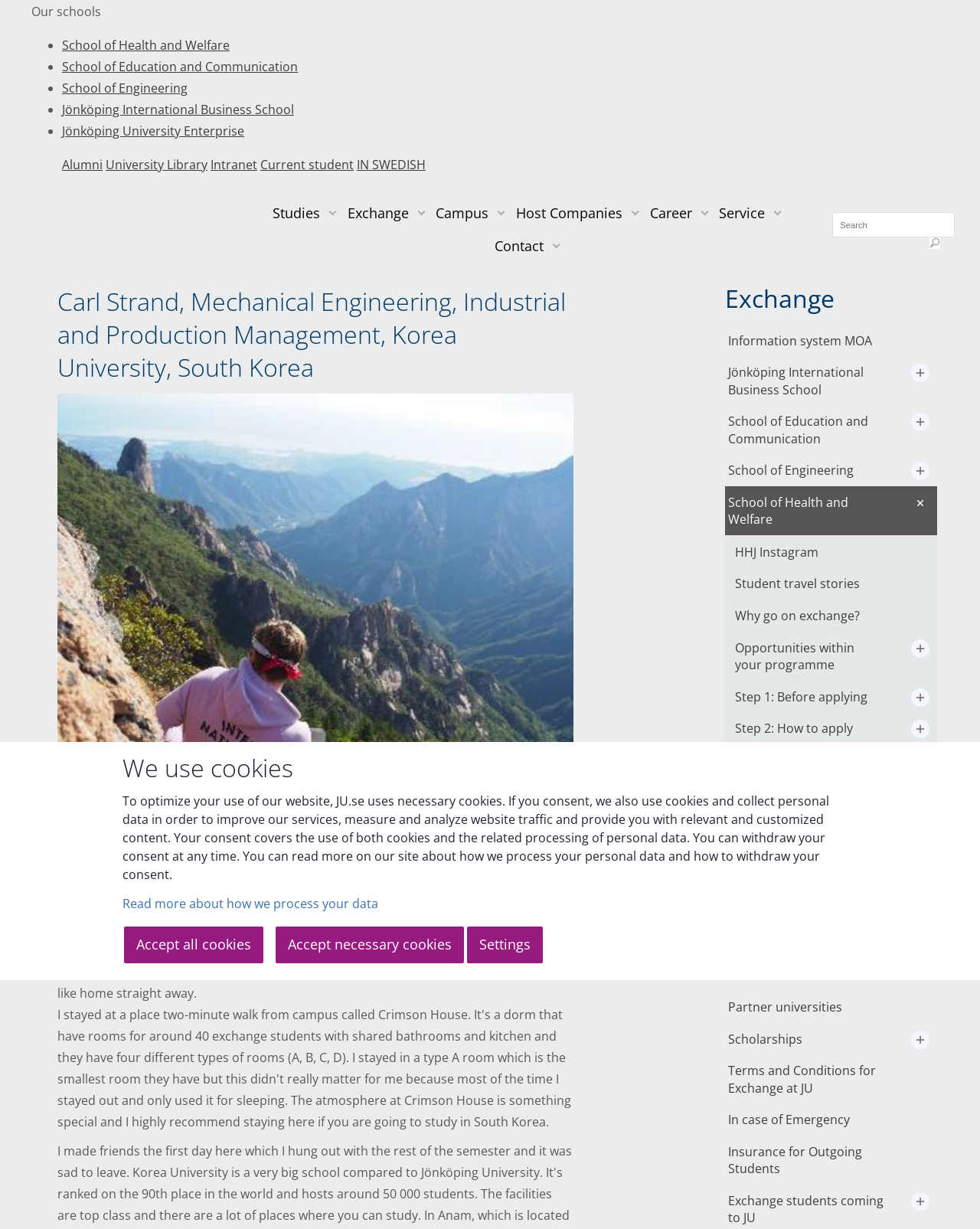Using the information shown in the image, answer the question with as much detail as possible: What is the name of the university where Carl did his exchange semester?

The answer can be found in the navigation element with the text 'Jönköping University' which is located at the top of the webpage. This navigation element is likely to be the main menu of the university's website, and it contains the name of the university where Carl did his exchange semester.